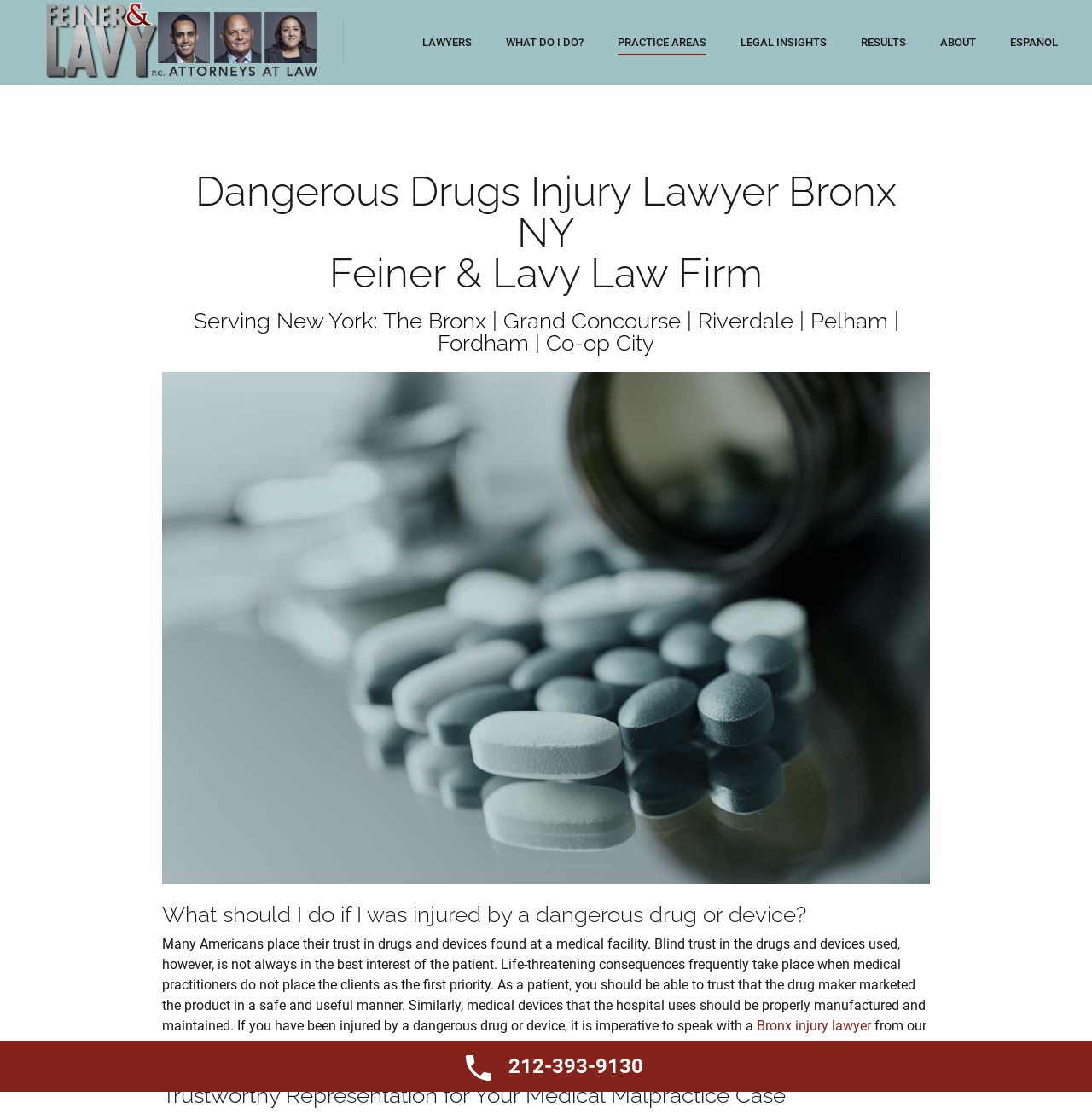Provide a thorough and detailed response to the question by examining the image: 
What is the name of the law firm?

The name of the law firm can be found in the link 'Personal Injury Lawyer Bronx NY- Feiner & Lavy, P.C.' at the top of the webpage, which suggests that the law firm is Feiner & Lavy, P.C.